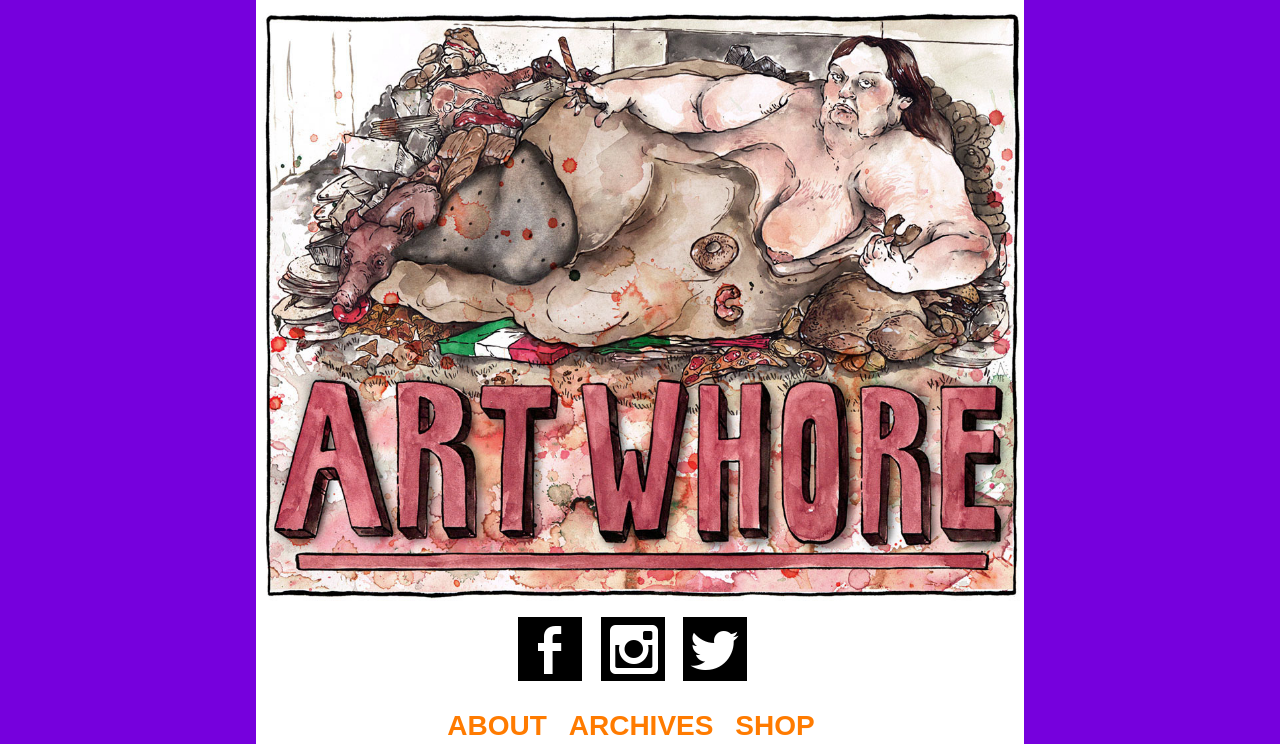Determine the bounding box coordinates in the format (top-left x, top-left y, bottom-right x, bottom-right y). Ensure all values are floating point numbers between 0 and 1. Identify the bounding box of the UI element described by: SHOP

[0.574, 0.954, 0.636, 0.996]